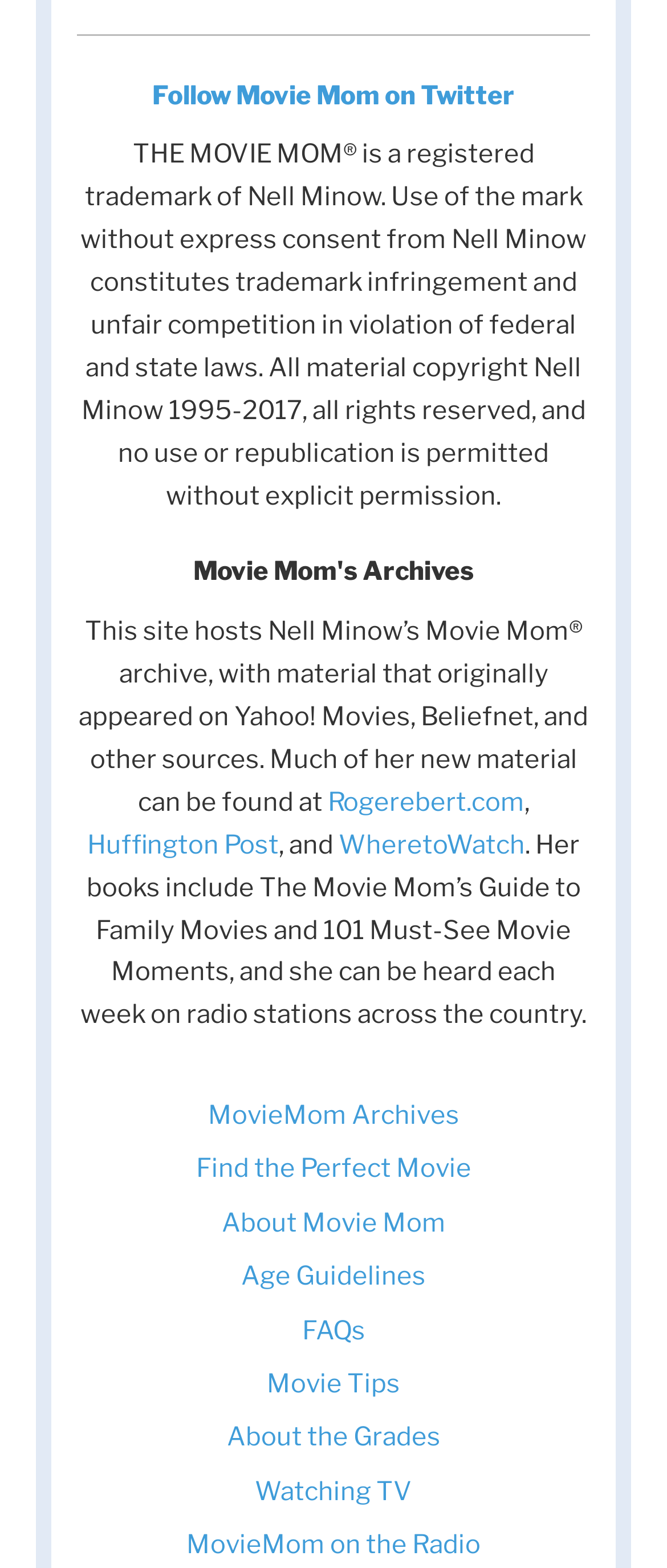Where can I find Nell Minow's new material?
Refer to the screenshot and deliver a thorough answer to the question presented.

I found a link to Rogerebert.com in the static text element that mentions 'Much of her new material can be found at...' which suggests that this is where I can find Nell Minow's new material.